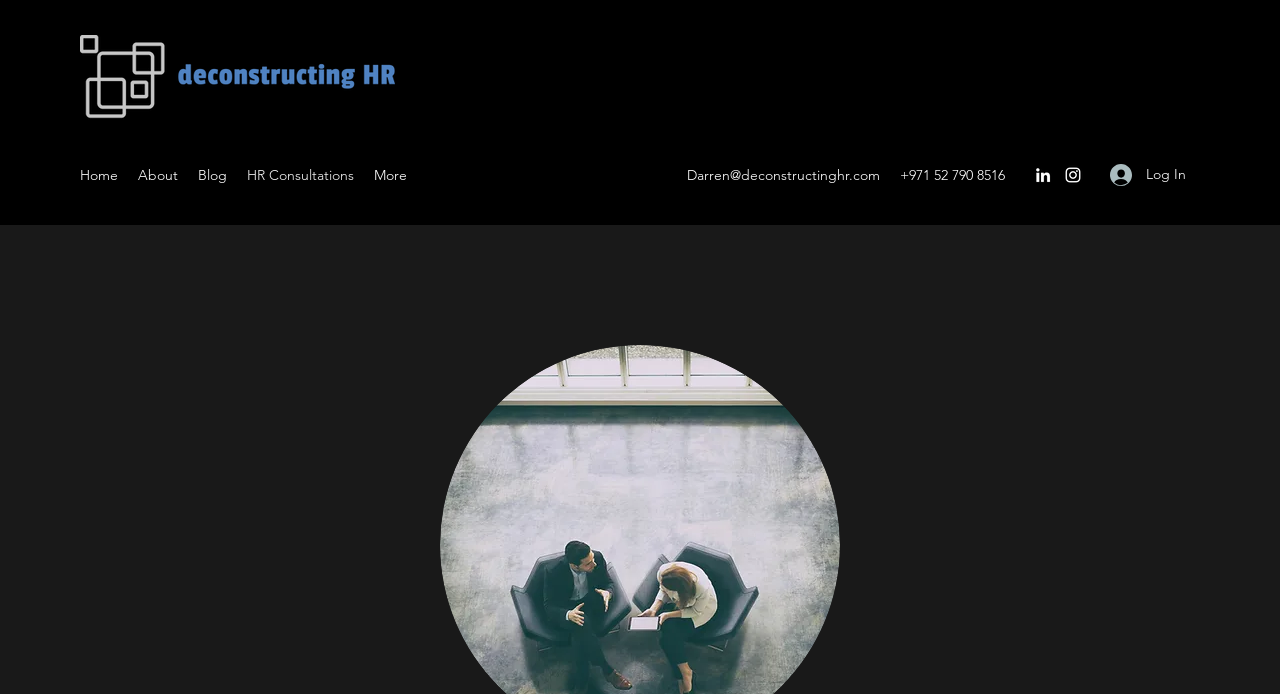What is the company's email address?
Examine the image closely and answer the question with as much detail as possible.

I found the email address by looking at the link element with the text 'Darren@deconstructinghr.com' which is located at the top right section of the webpage.